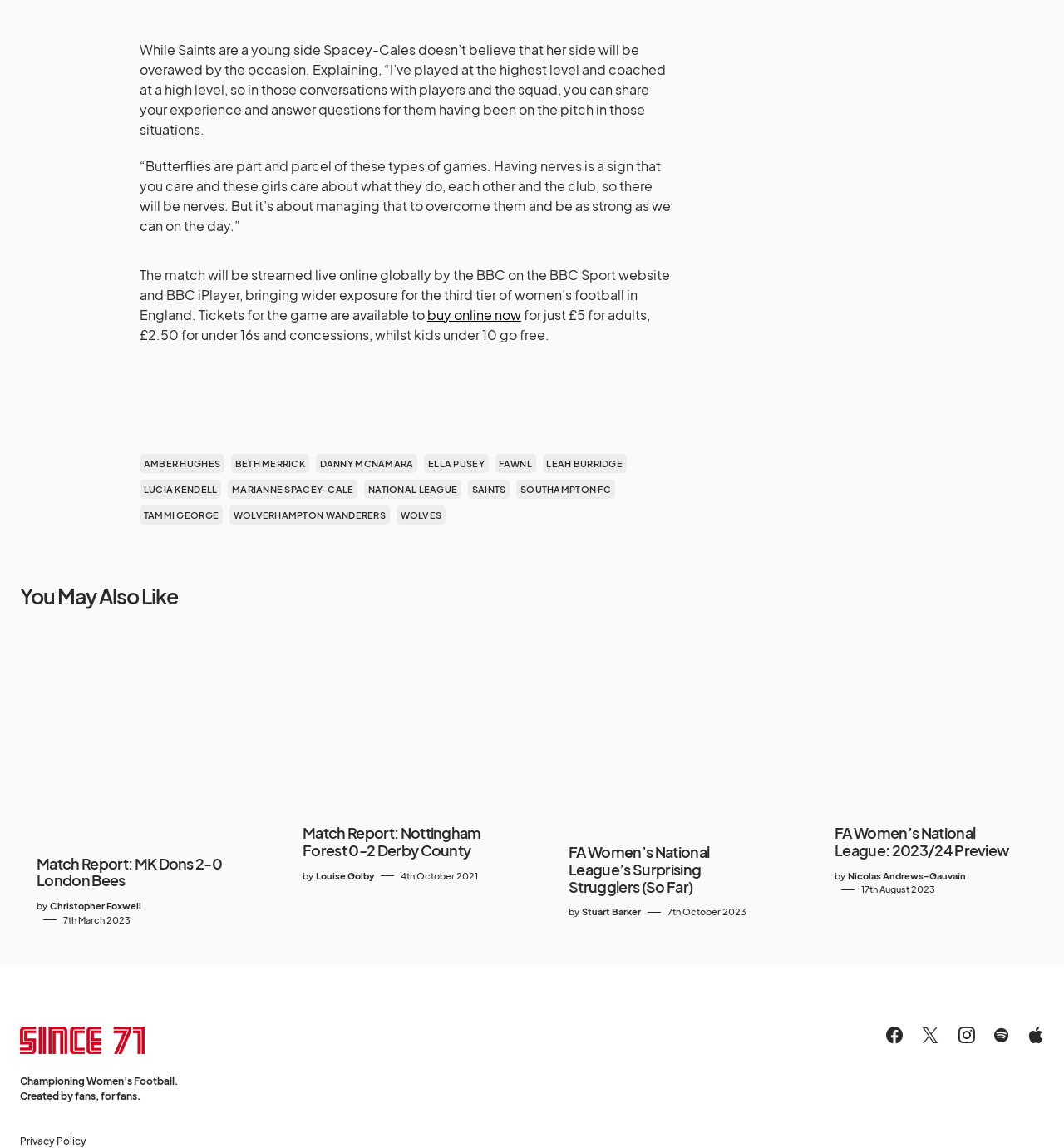Please identify the bounding box coordinates of the element I should click to complete this instruction: 'Explore Christmas In Lebanon'. The coordinates should be given as four float numbers between 0 and 1, like this: [left, top, right, bottom].

None